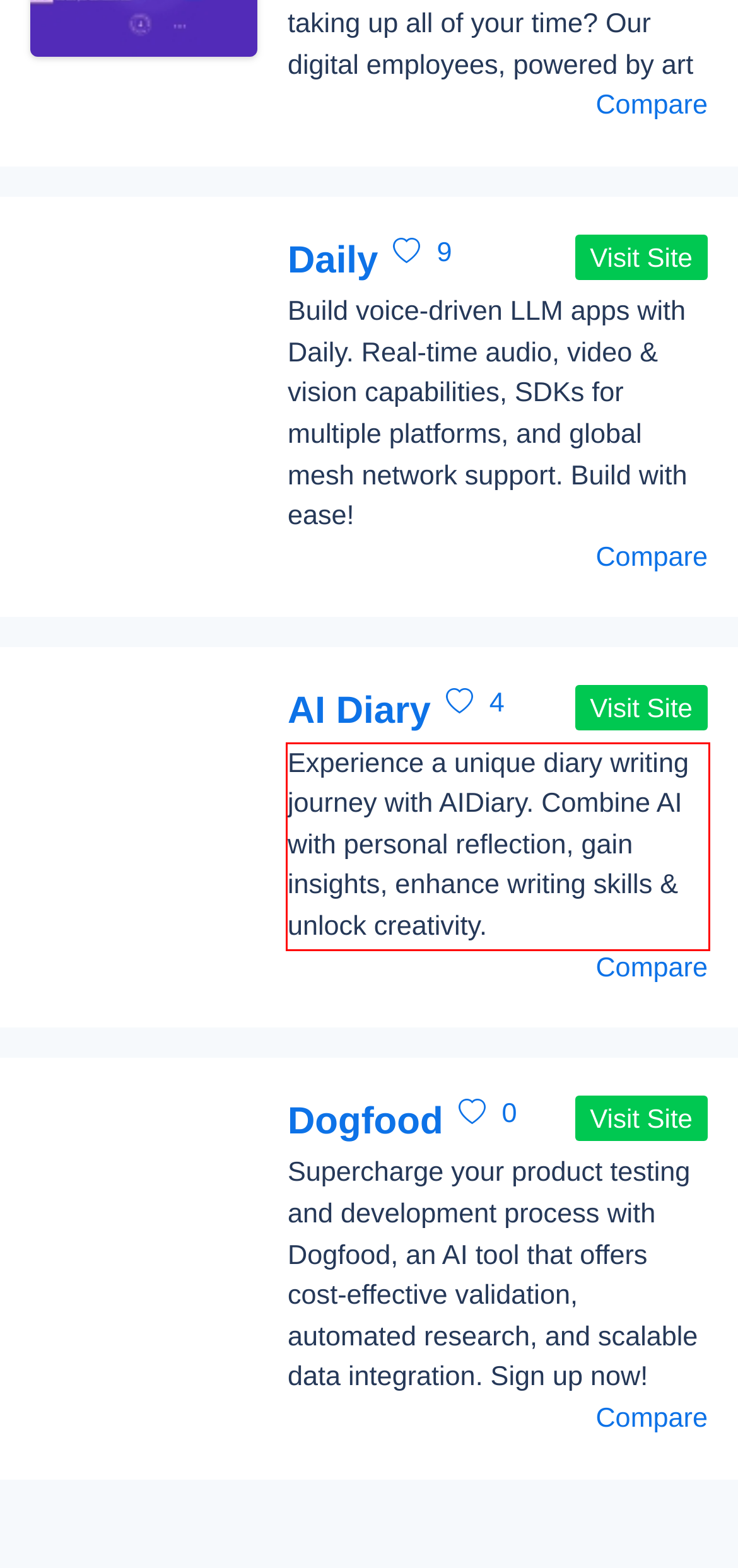Please look at the webpage screenshot and extract the text enclosed by the red bounding box.

Experience a unique diary writing journey with AIDiary. Combine AI with personal reflection, gain insights, enhance writing skills & unlock creativity.